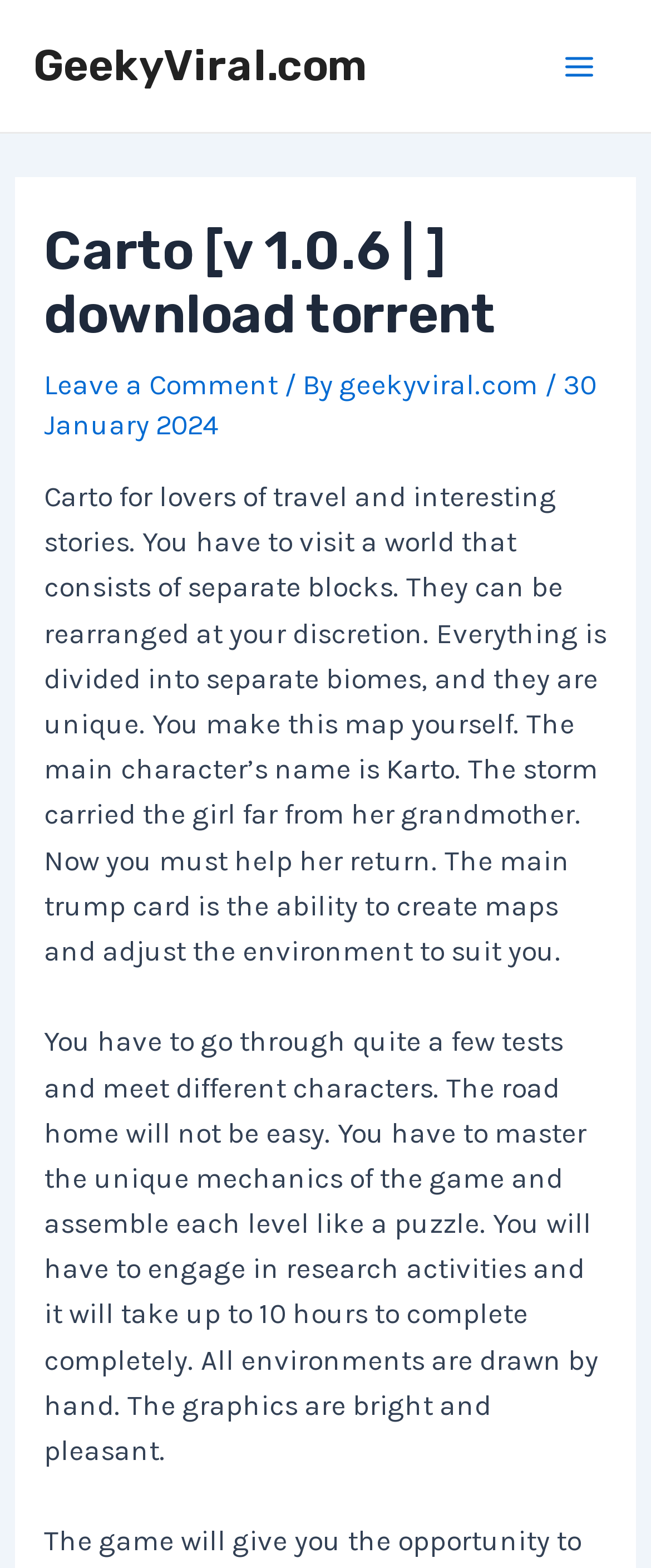Provide the bounding box coordinates for the UI element that is described as: "GeekyViral.com".

[0.051, 0.025, 0.564, 0.058]